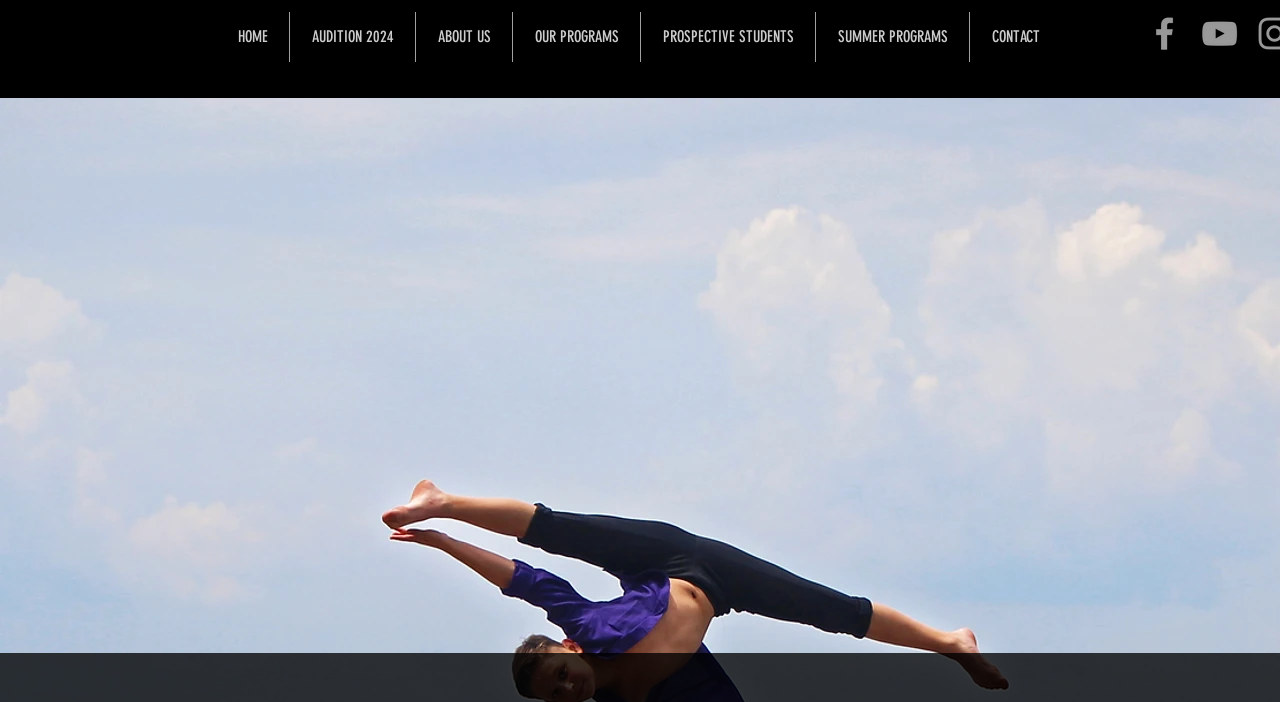Determine the bounding box coordinates of the clickable element necessary to fulfill the instruction: "go to home page". Provide the coordinates as four float numbers within the 0 to 1 range, i.e., [left, top, right, bottom].

[0.169, 0.017, 0.226, 0.088]